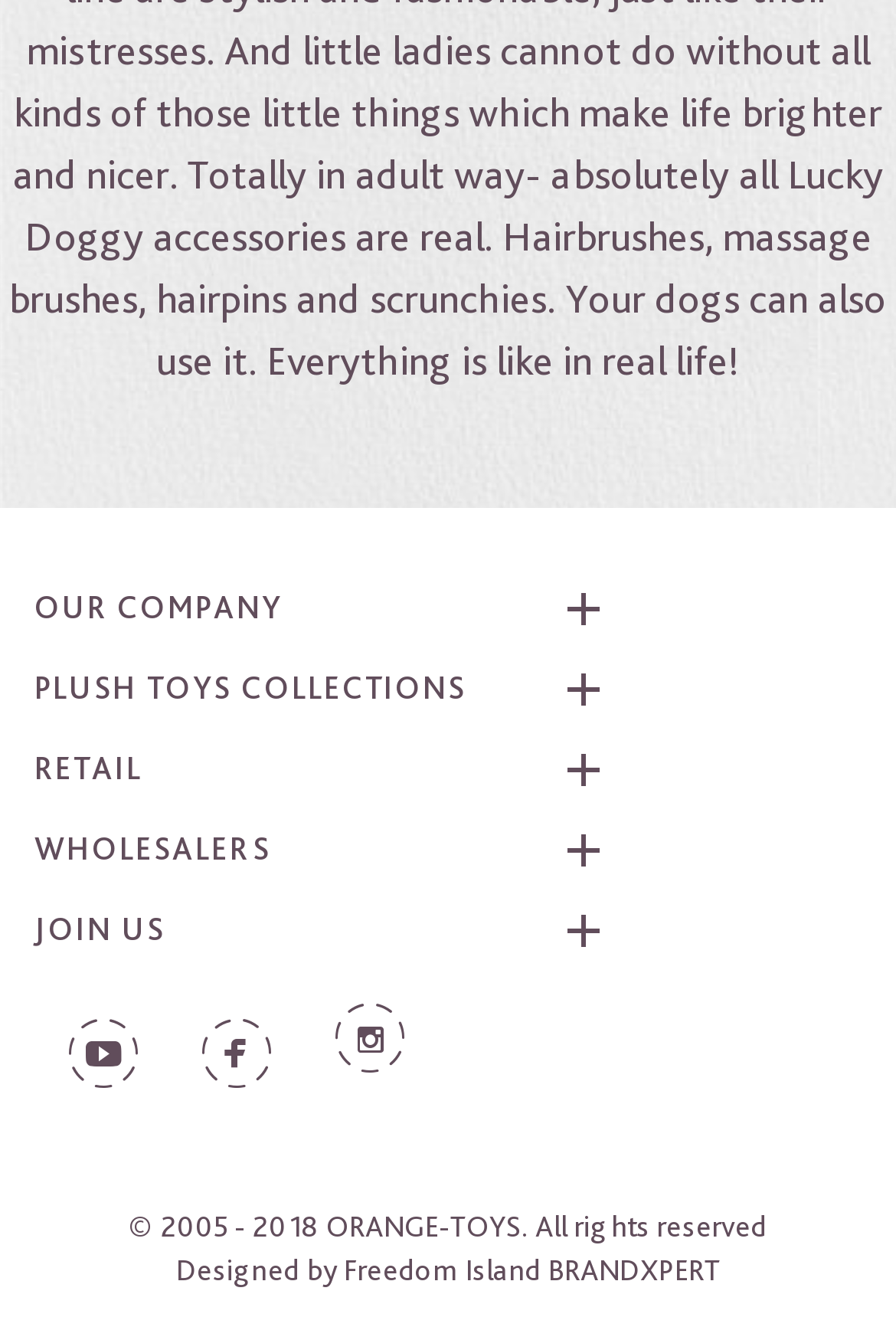What is the name of the company that designed the website?
Please provide a detailed answer to the question.

The name of the company that designed the website can be found at the bottom of the webpage, which states 'Designed by Freedom Island BRANDXPERT'.